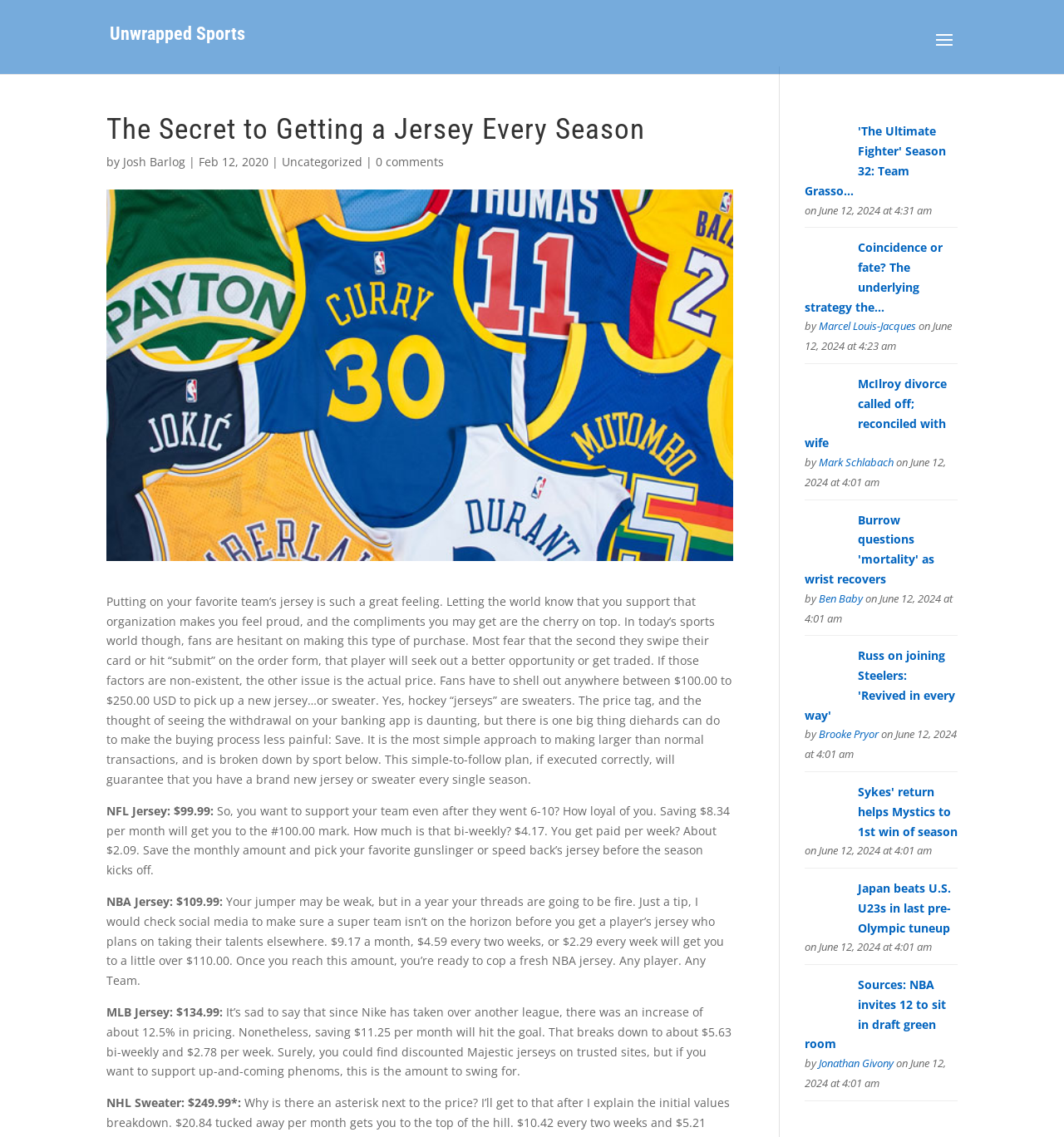Illustrate the webpage thoroughly, mentioning all important details.

The webpage is an article from Unwrapped Sports, titled "The Secret to Getting a Jersey Every Season." The article is written by Josh Barlog and was published on February 12, 2020. Below the title, there is a brief description of the article, followed by a link to the category "Uncategorized" and a comment section with 0 comments.

The main content of the article is divided into sections, each discussing a different sport, including NFL, NBA, MLB, and NHL. Each section provides a brief overview of the sport and offers a simple plan to save money to buy a jersey or sweater every season. The plan is broken down into monthly, bi-weekly, and weekly savings amounts.

On the right side of the page, there is a list of related articles, each with a title, author, and publication date. The articles are from various sports categories, including NFL, NBA, MLB, NHL, and others. The list of articles takes up most of the right side of the page, with 10 articles in total.

At the top of the page, there is a search bar and a link to the Unwrapped Sports website. The overall layout of the page is clean and easy to navigate, with clear headings and concise text.